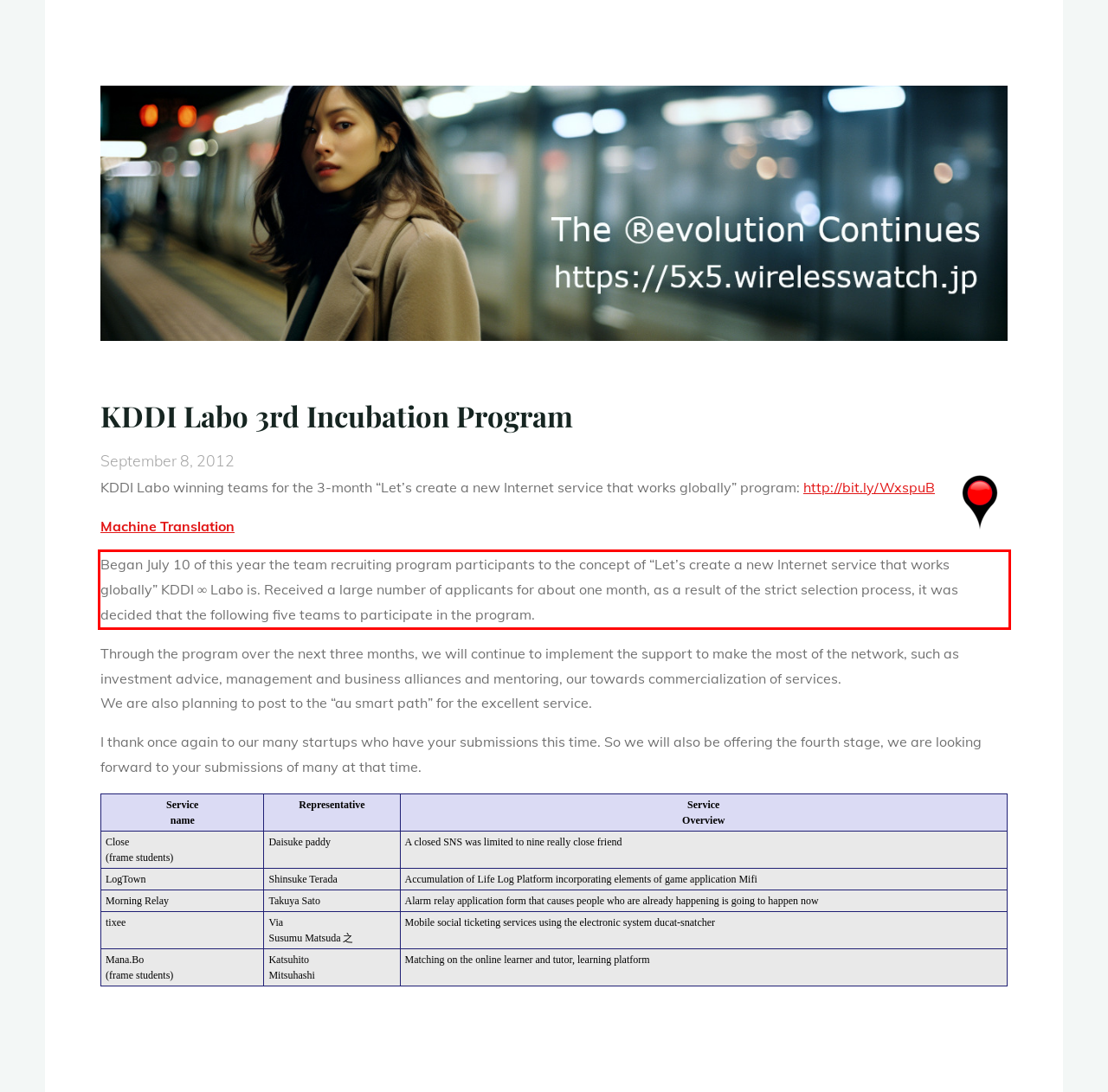Please look at the screenshot provided and find the red bounding box. Extract the text content contained within this bounding box.

Began July 10 of this year the team recruiting program participants to the concept of “Let’s create a new Internet service that works globally” KDDI ∞ Labo is. Received a large number of applicants for about one month, as a result of the strict selection process, it was decided that the following five teams to participate in the program.